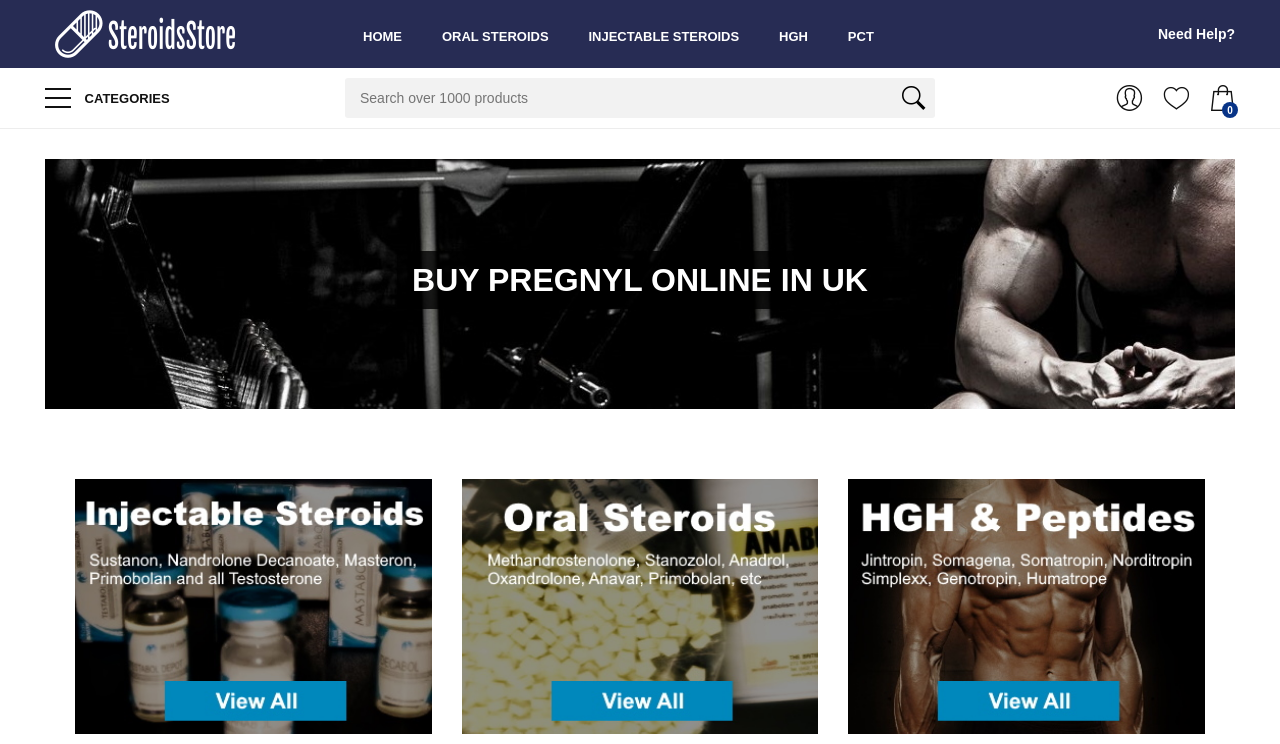What is the purpose of the textbox?
Please answer the question with a detailed and comprehensive explanation.

I inferred the purpose of the textbox by looking at its placeholder text, which is 'Search over 1000 products'. This suggests that the textbox is used to search for products on the website.